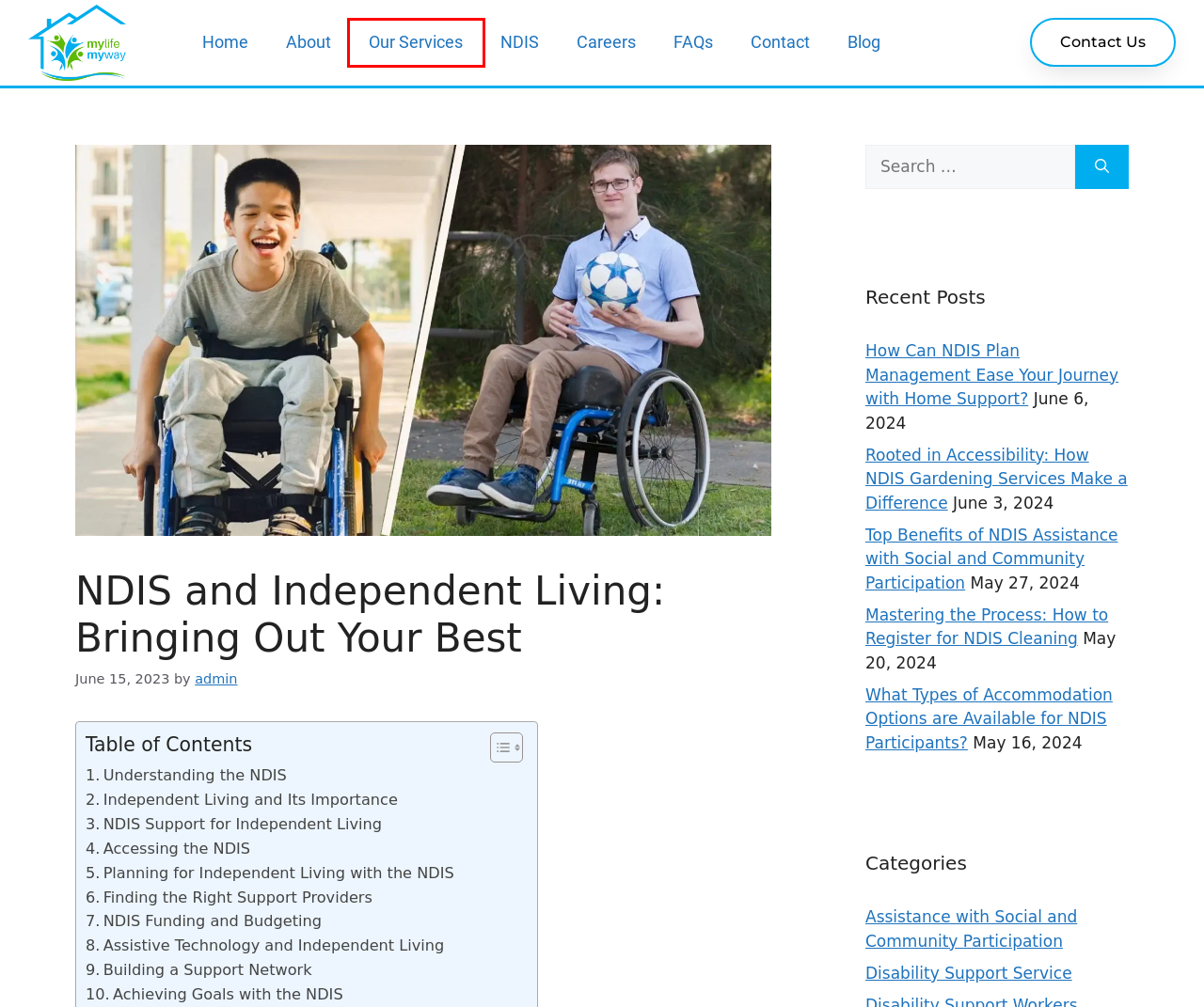Given a webpage screenshot featuring a red rectangle around a UI element, please determine the best description for the new webpage that appears after the element within the bounding box is clicked. The options are:
A. Reach Out to Us | My Life My Way - We're Here to Help
B. Rooted in Accessibility: How NDIS Gardening Services Make a Difference
C. NDIS Providers Adelaide | NDIS Service Providers Adelaide | My life My way
D. My Disability Support Services | Support Services Adelaide
E. Shunnga MLMW | Author Profile | My Life My Way
F. Disability support worker jobs | My Life My Way
G. What Types of Accommodation Options are Available for NDIS Participants?
H. Disability supported accommodation | My life my way

D